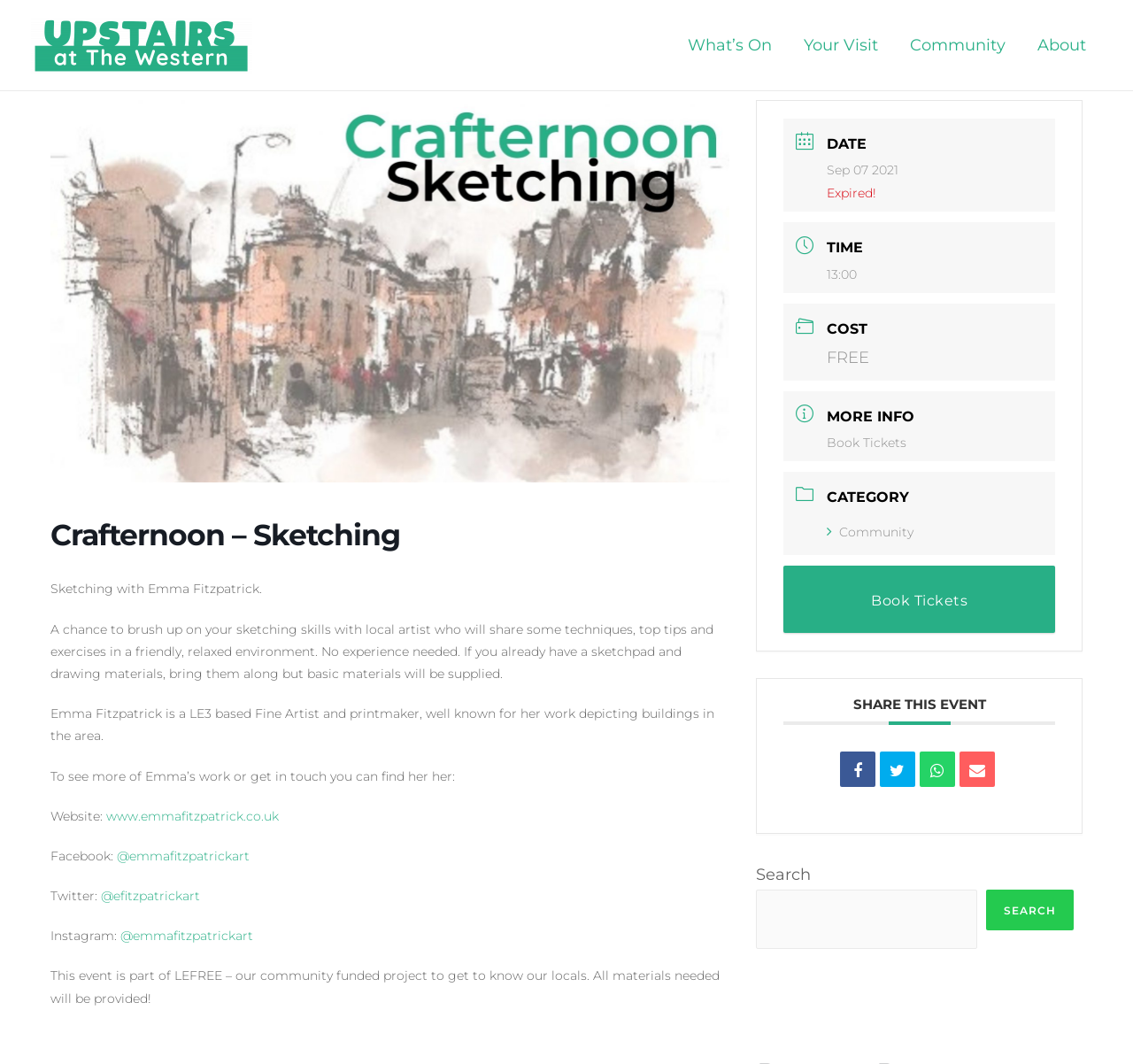What is the date of the Crafternoon – Sketching event?
Please utilize the information in the image to give a detailed response to the question.

The answer can be found in the section labeled 'DATE'. It is mentioned that the event is on Sep 07 2021, but it is also marked as 'Expired!'.